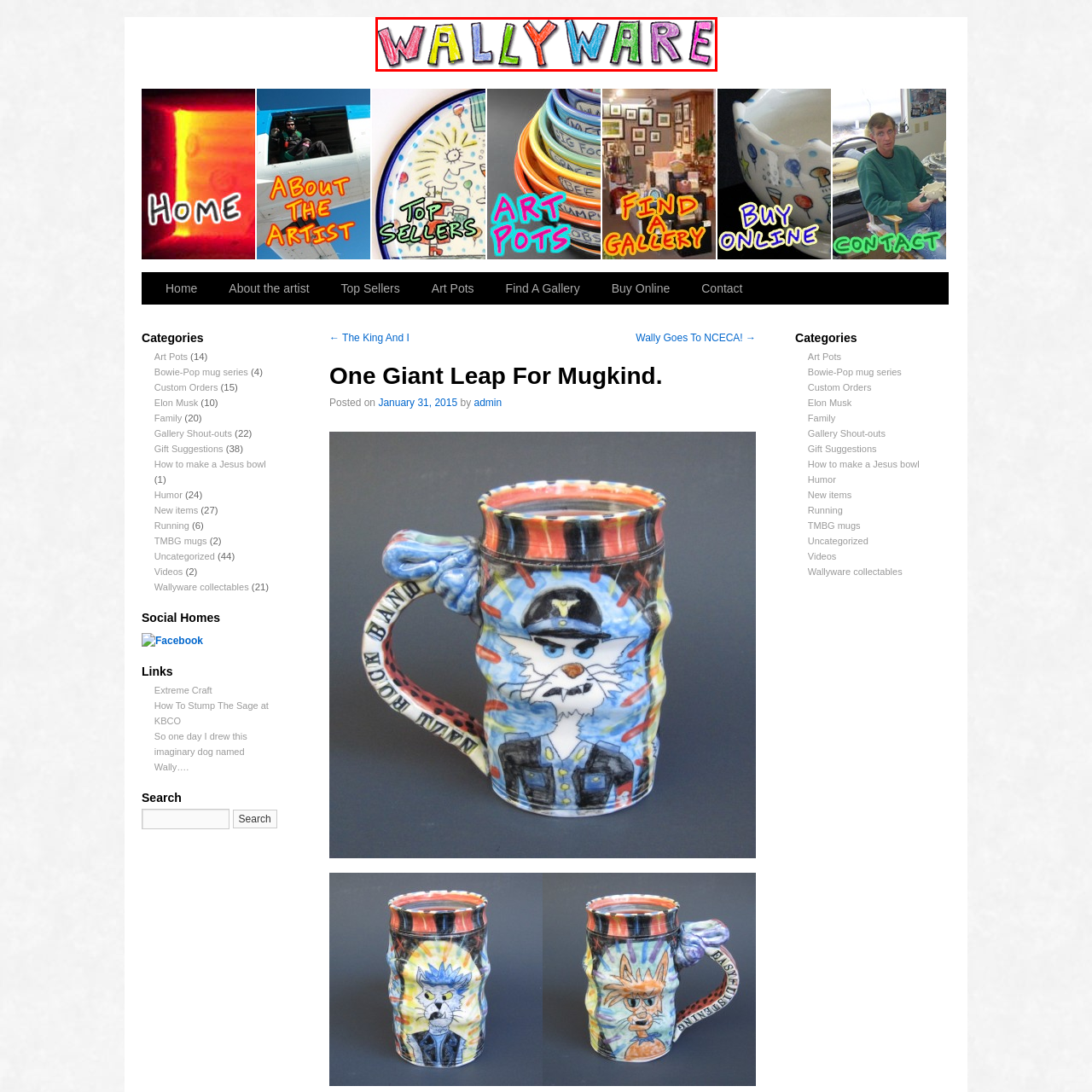Offer a detailed explanation of the image encased within the red boundary.

The image features the vibrant and playful word "WALLYWARE," presented in a bold, colorful font that evokes a sense of whimsy and creativity. Each letter appears hand-drawn with a crayon-like texture, showcasing a mix of bright colors including red, yellow, blue, green, and pink. This lively style reflects the fun and imaginative spirit of Wallyware, known for its unique pottery and artistic creations. Featuring prominently in the branding, this typography invites viewers into a world of artistic exploration, connecting with a brand that emphasizes creativity and individuality.